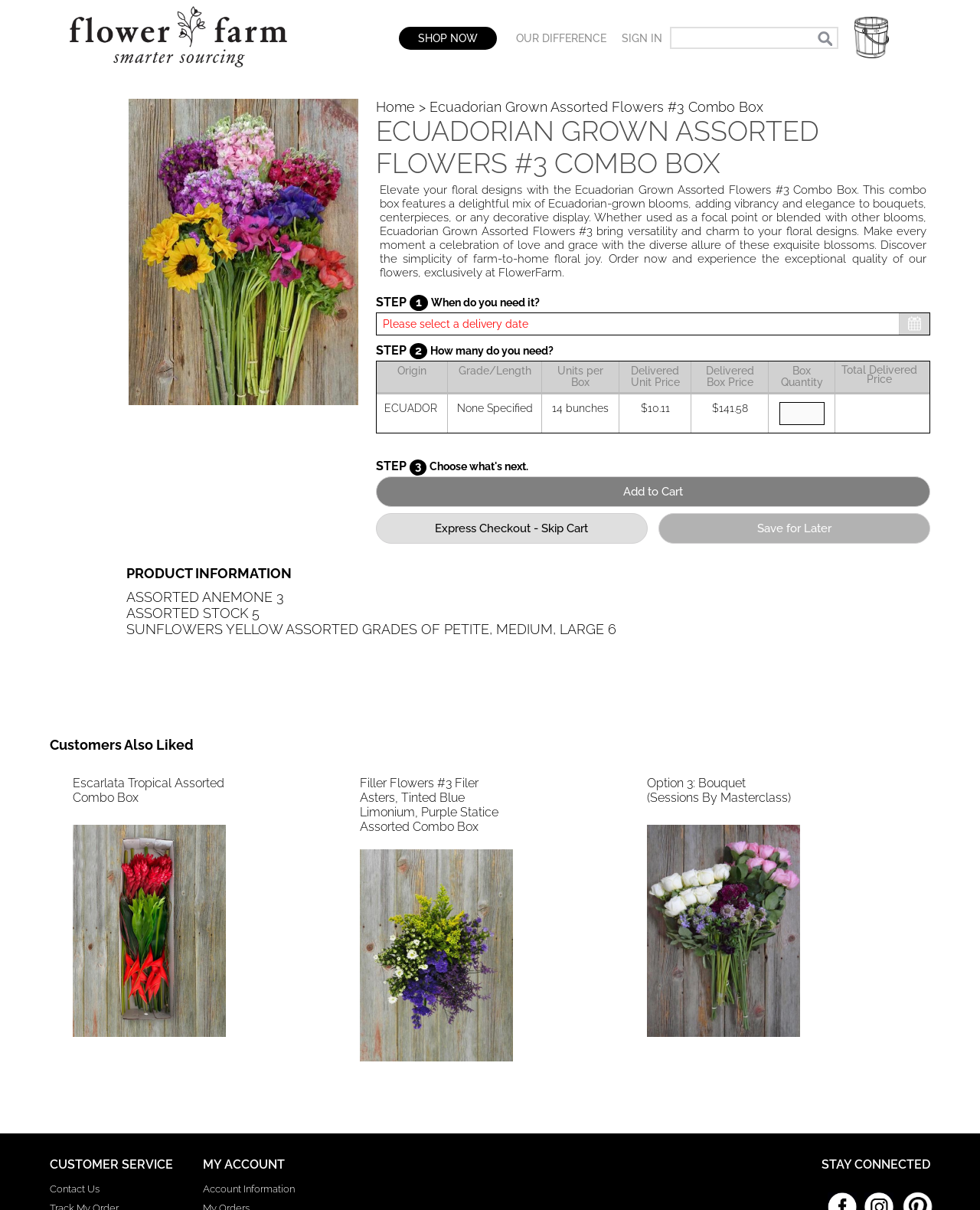Identify the bounding box coordinates for the UI element that matches this description: "Home".

[0.383, 0.082, 0.423, 0.095]